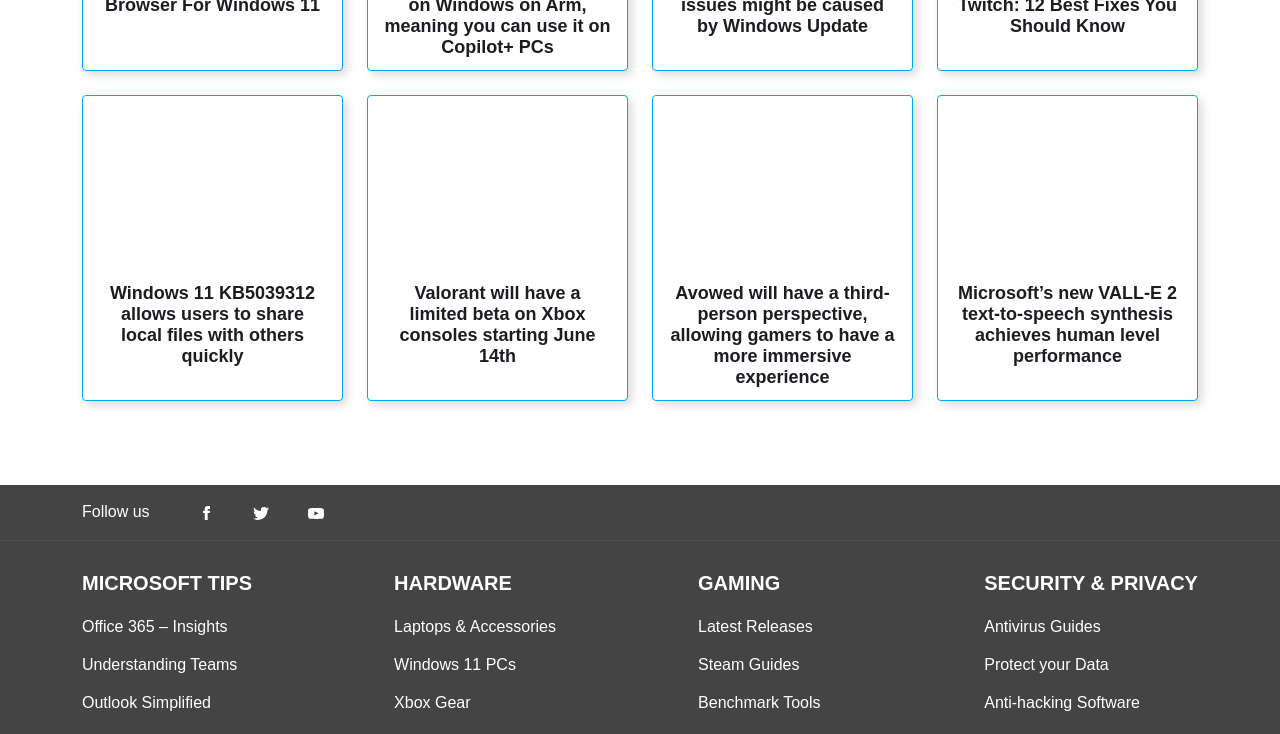What is the topic of the last article?
Using the visual information, answer the question in a single word or phrase.

Microsoft’s new VALL-E 2